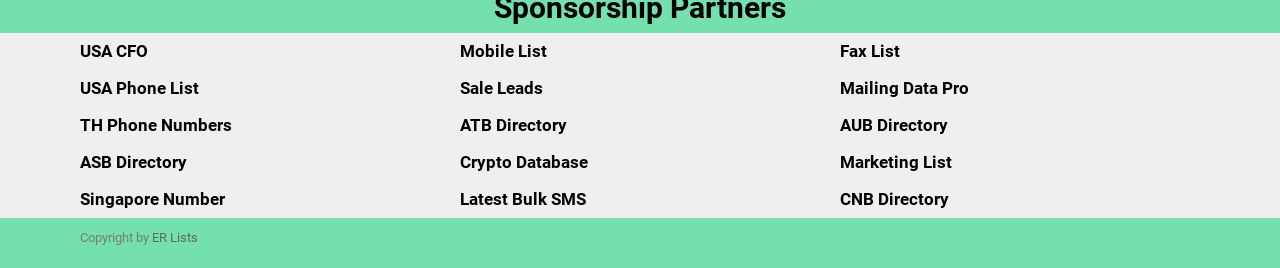Determine the bounding box coordinates for the element that should be clicked to follow this instruction: "Explore Crypto Database". The coordinates should be given as four float numbers between 0 and 1, in the format [left, top, right, bottom].

[0.359, 0.566, 0.459, 0.641]